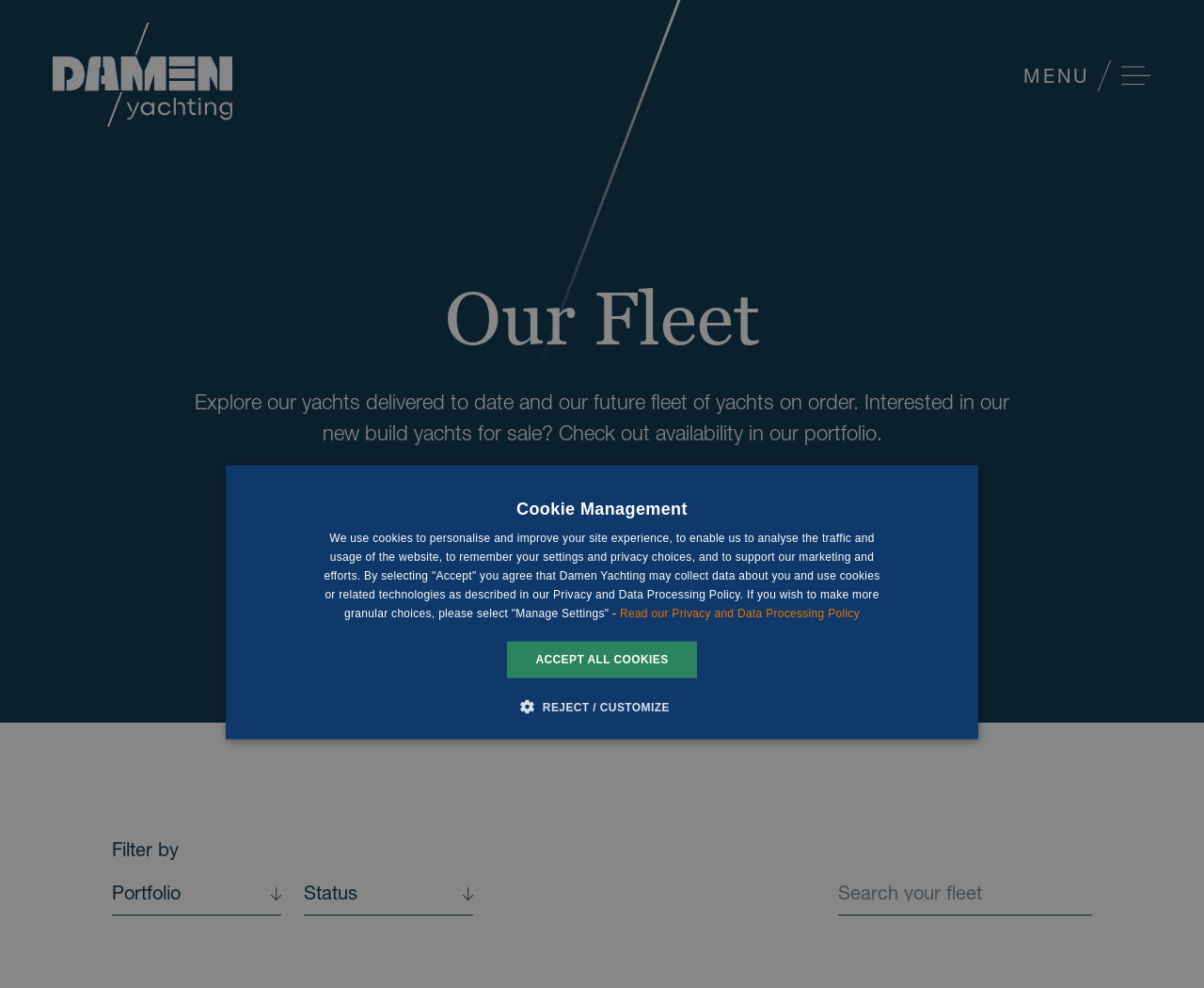Write an extensive caption that covers every aspect of the webpage.

The webpage is about Damen Yachting's fleet of yachts, showcasing both delivered and future yachts on order. At the top left, there is a link to "Yachting" accompanied by an image, and a hamburger menu icon on the top right. Below the top section, a prominent heading "Our Fleet" is displayed. 

A brief description of the webpage's content is provided, stating that visitors can explore delivered yachts and future fleet on order, and inquire about new build yachts for sale. 

Below this description, there are filtering options, including a "Filter by" label, two comboboxes, and a search box. 

On the bottom left, a cookie management alert is displayed, which includes a brief description of the website's cookie policy. Visitors can choose to accept all cookies, reject/customize, or manage settings. The alert also provides detailed information about the types of cookies used, including strictly necessary, performance, targeting, and functionality cookies. 

The cookie management section includes a table with columns for name, provider/domain, expiration, and description, listing the cookies used on the website.